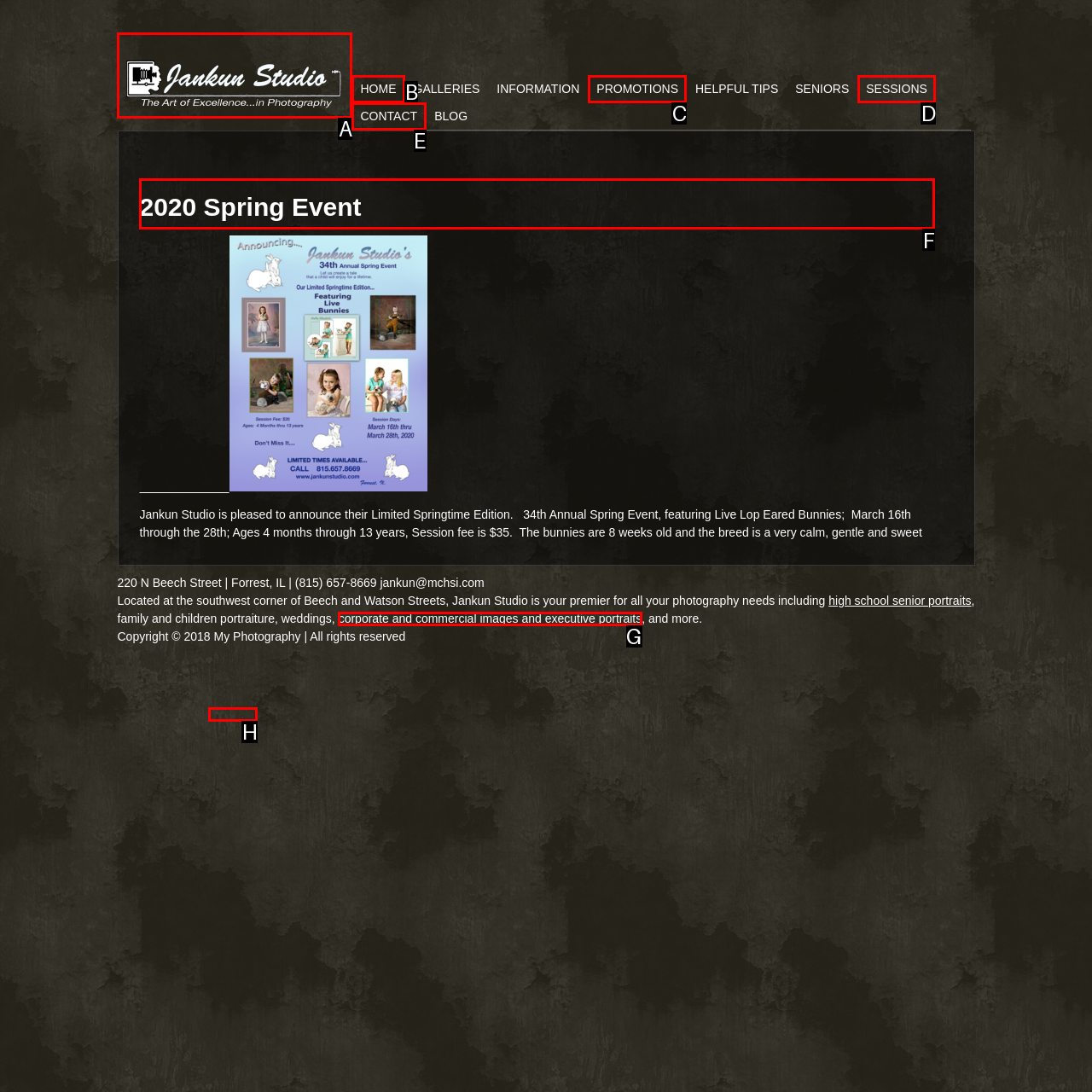For the task "Learn more about the 2020 Spring Event", which option's letter should you click? Answer with the letter only.

F